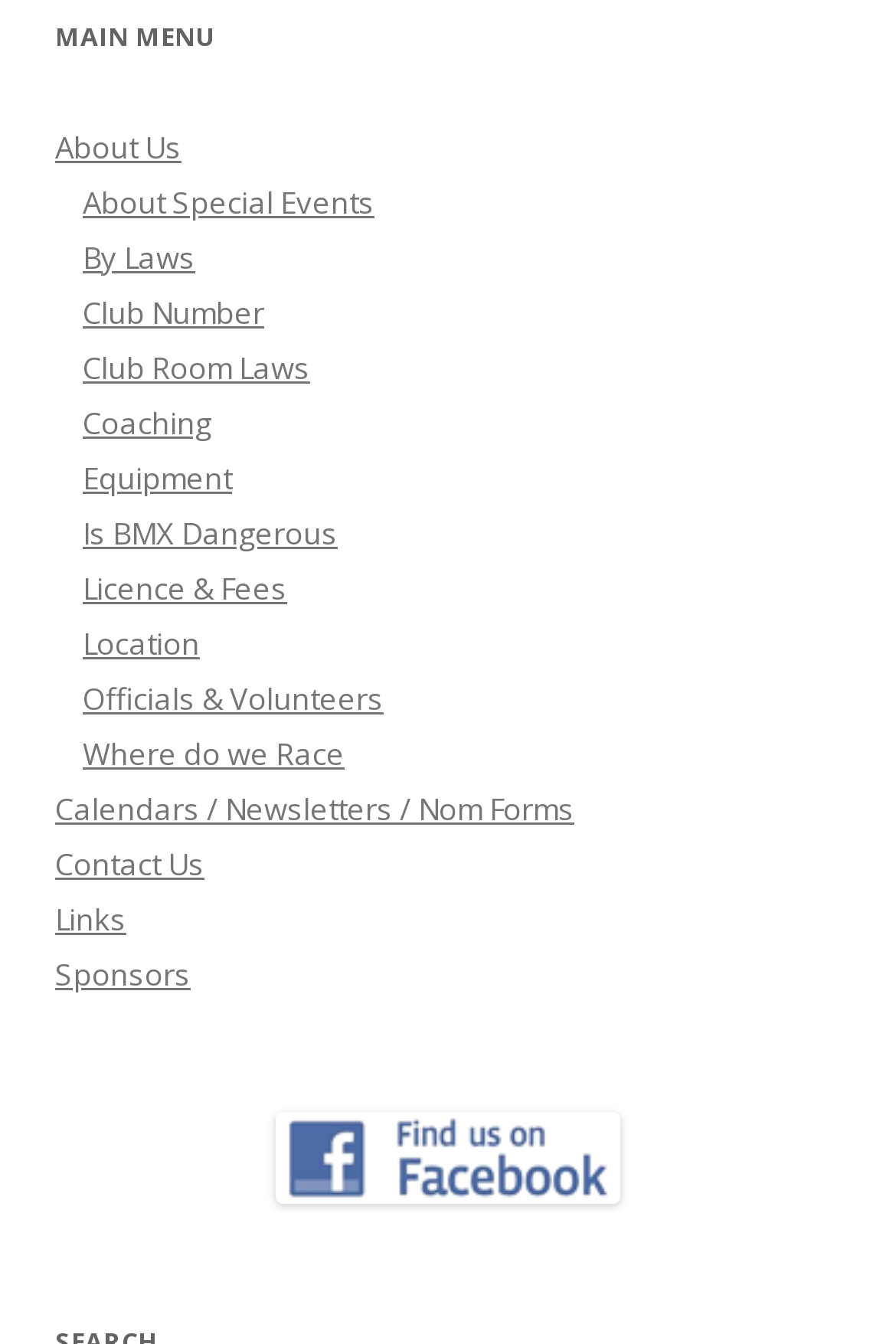Locate the UI element described by Equipment in the provided webpage screenshot. Return the bounding box coordinates in the format (top-left x, top-left y, bottom-right x, bottom-right y), ensuring all values are between 0 and 1.

[0.092, 0.34, 0.259, 0.371]